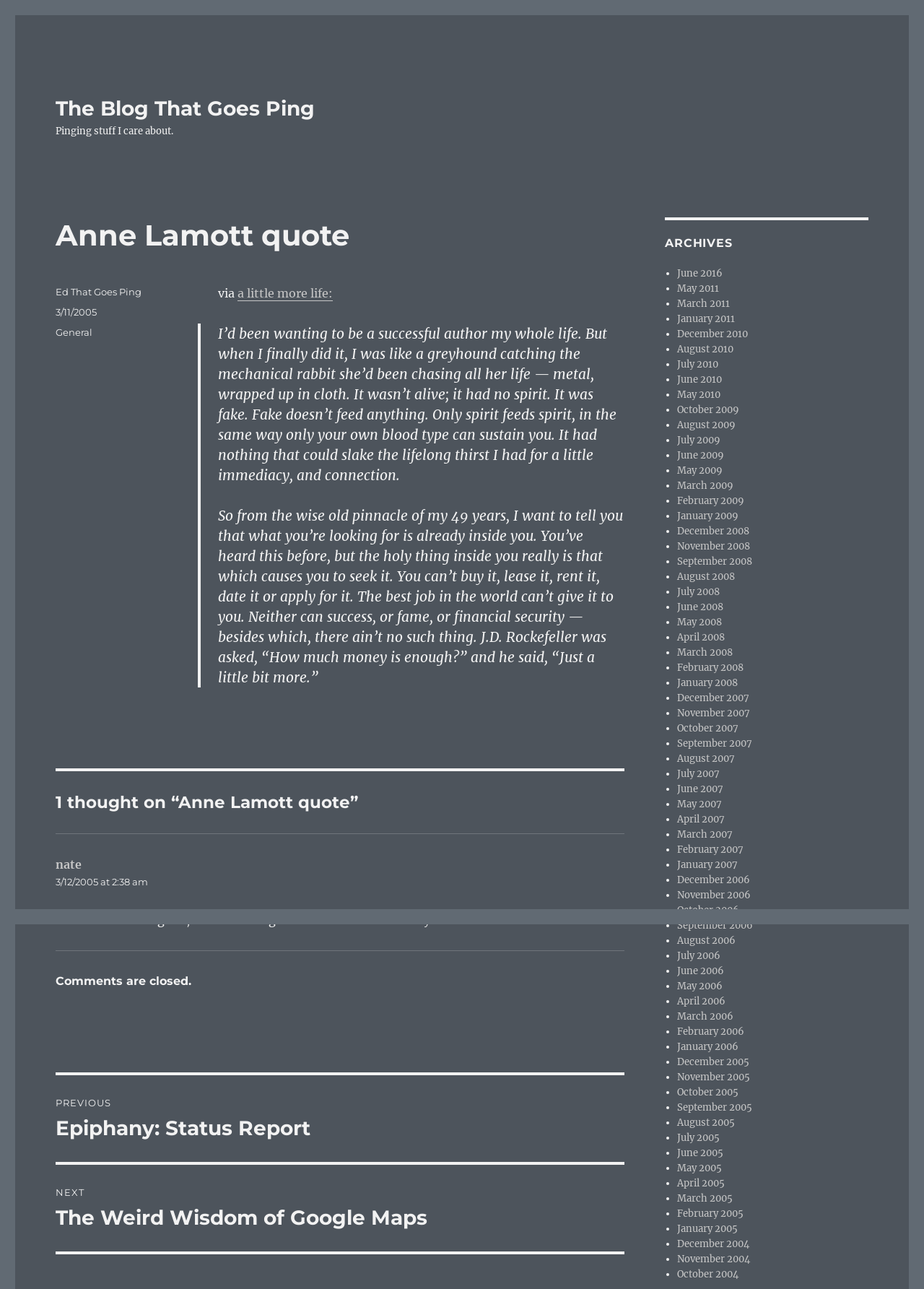Respond to the following query with just one word or a short phrase: 
What is the author of the quote?

Anne Lamott